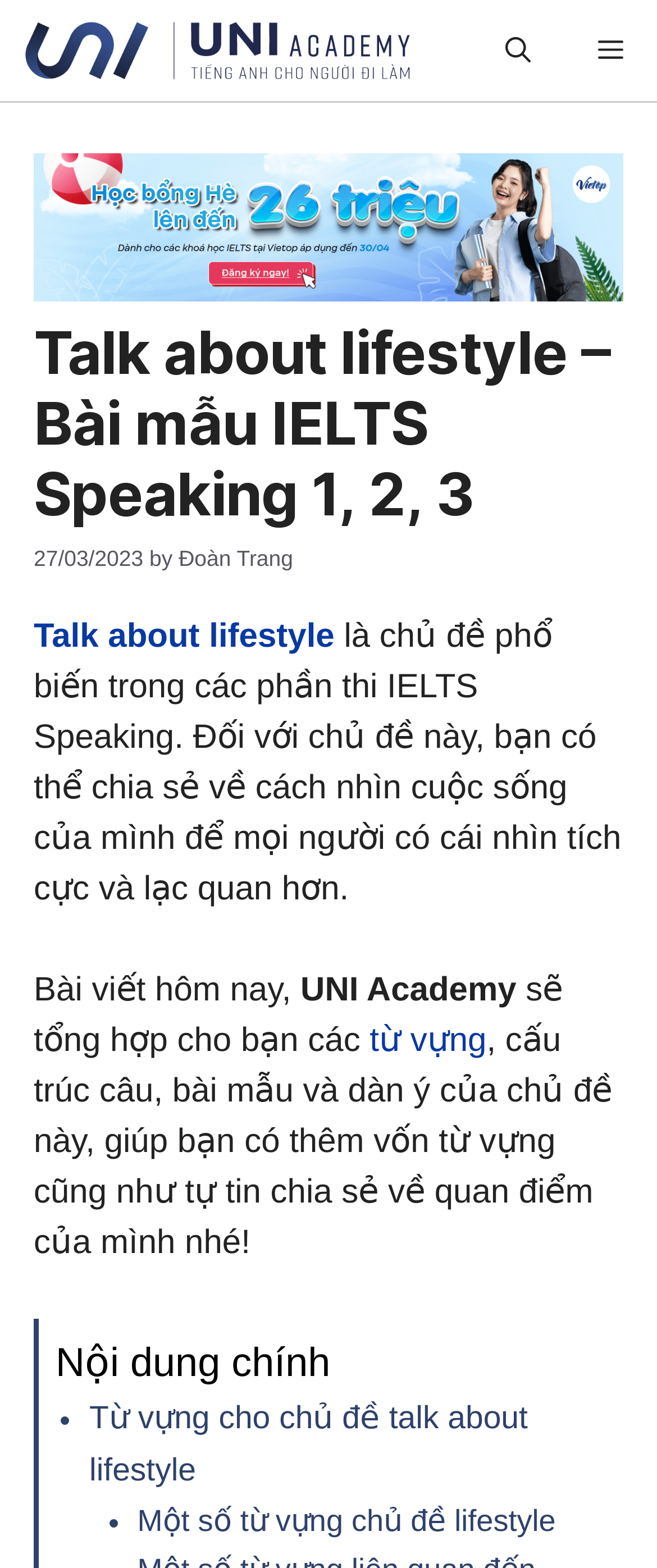Provide the bounding box coordinates of the HTML element described by the text: "title="UNI Academy"". The coordinates should be in the format [left, top, right, bottom] with values between 0 and 1.

[0.026, 0.0, 0.637, 0.064]